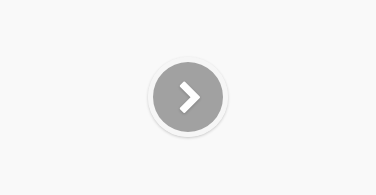What topic is the button likely related to?
Use the information from the screenshot to give a comprehensive response to the question.

The caption suggests that the button is positioned within an area related to the topic of 'Can You Build Your Own Personal Computer with a Raspberry Pi?', implying that the button is likely related to this topic.